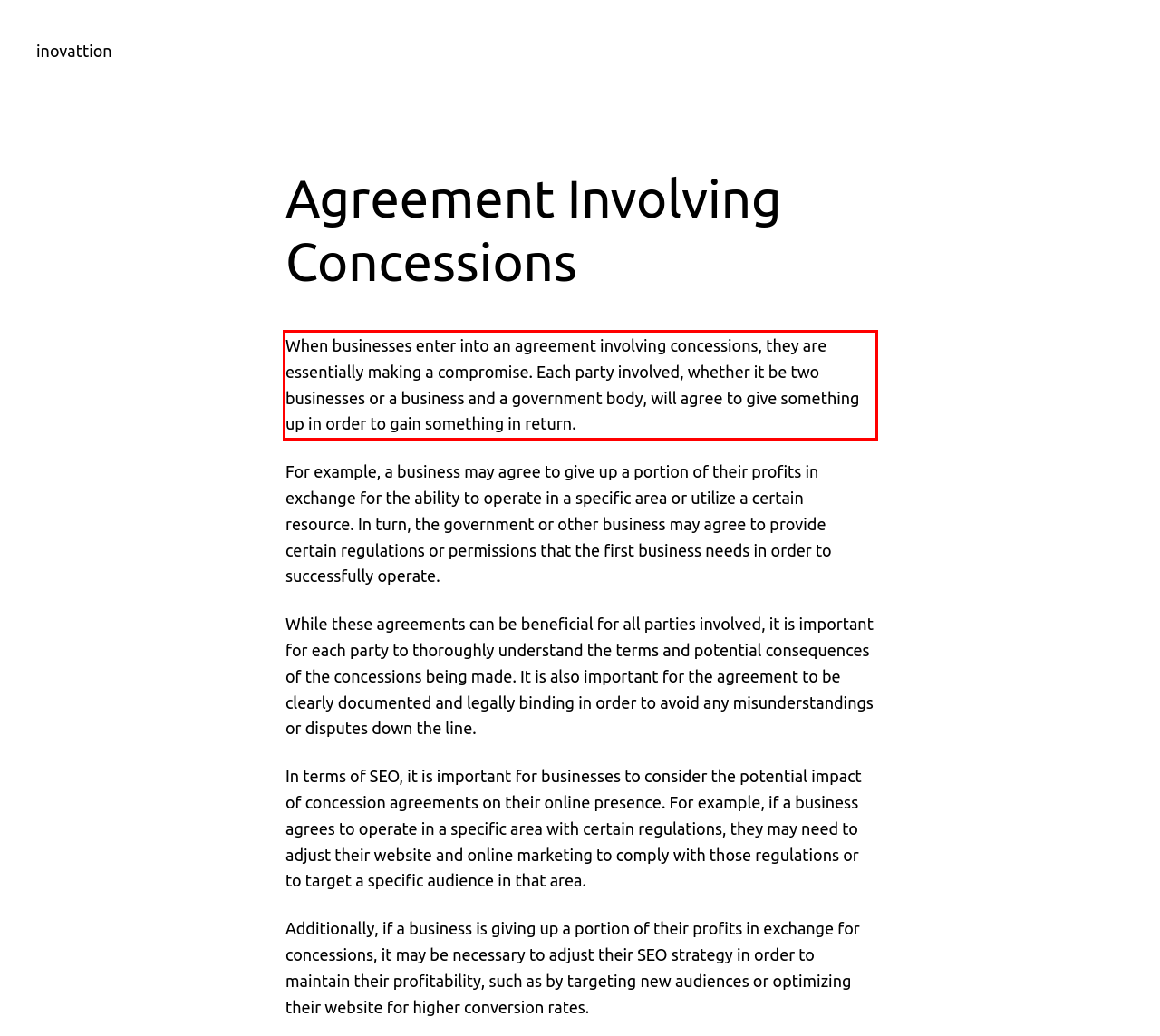Please identify the text within the red rectangular bounding box in the provided webpage screenshot.

When businesses enter into an agreement involving concessions, they are essentially making a compromise. Each party involved, whether it be two businesses or a business and a government body, will agree to give something up in order to gain something in return.